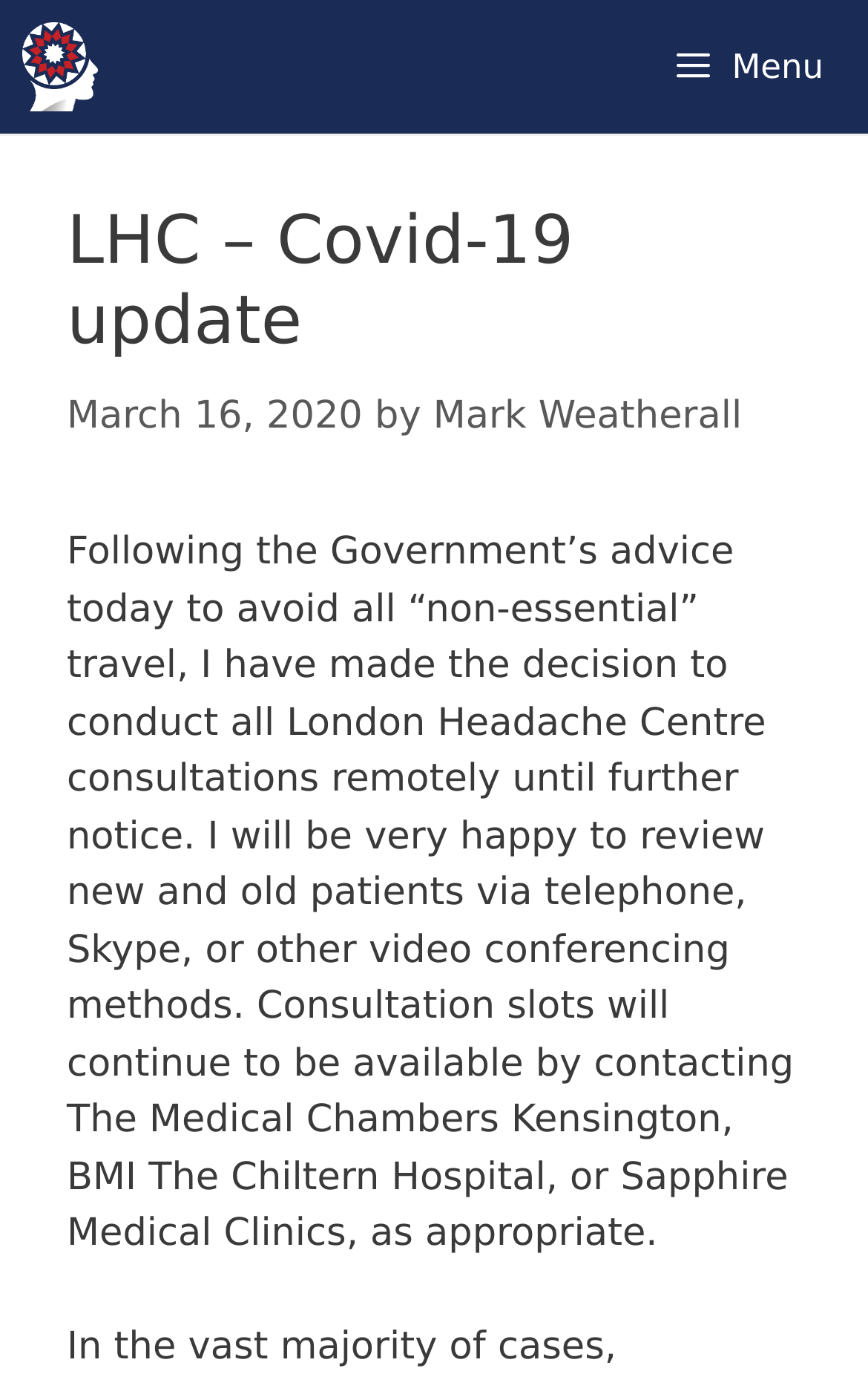Give a one-word or short phrase answer to this question: 
How can consultation slots be booked?

By contacting Medical Chambers